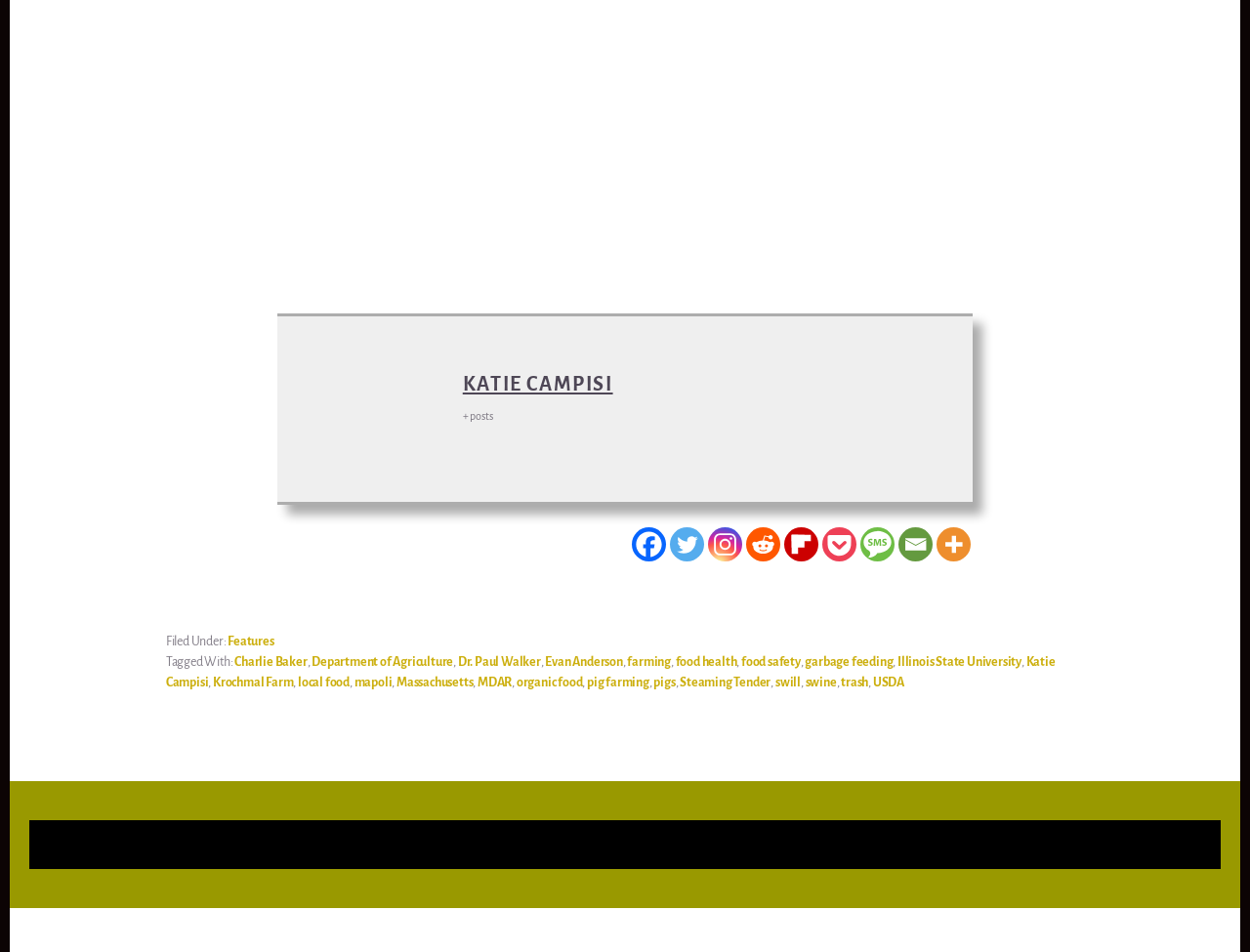Determine the bounding box coordinates of the region to click in order to accomplish the following instruction: "Read about food health". Provide the coordinates as four float numbers between 0 and 1, specifically [left, top, right, bottom].

[0.54, 0.688, 0.589, 0.702]